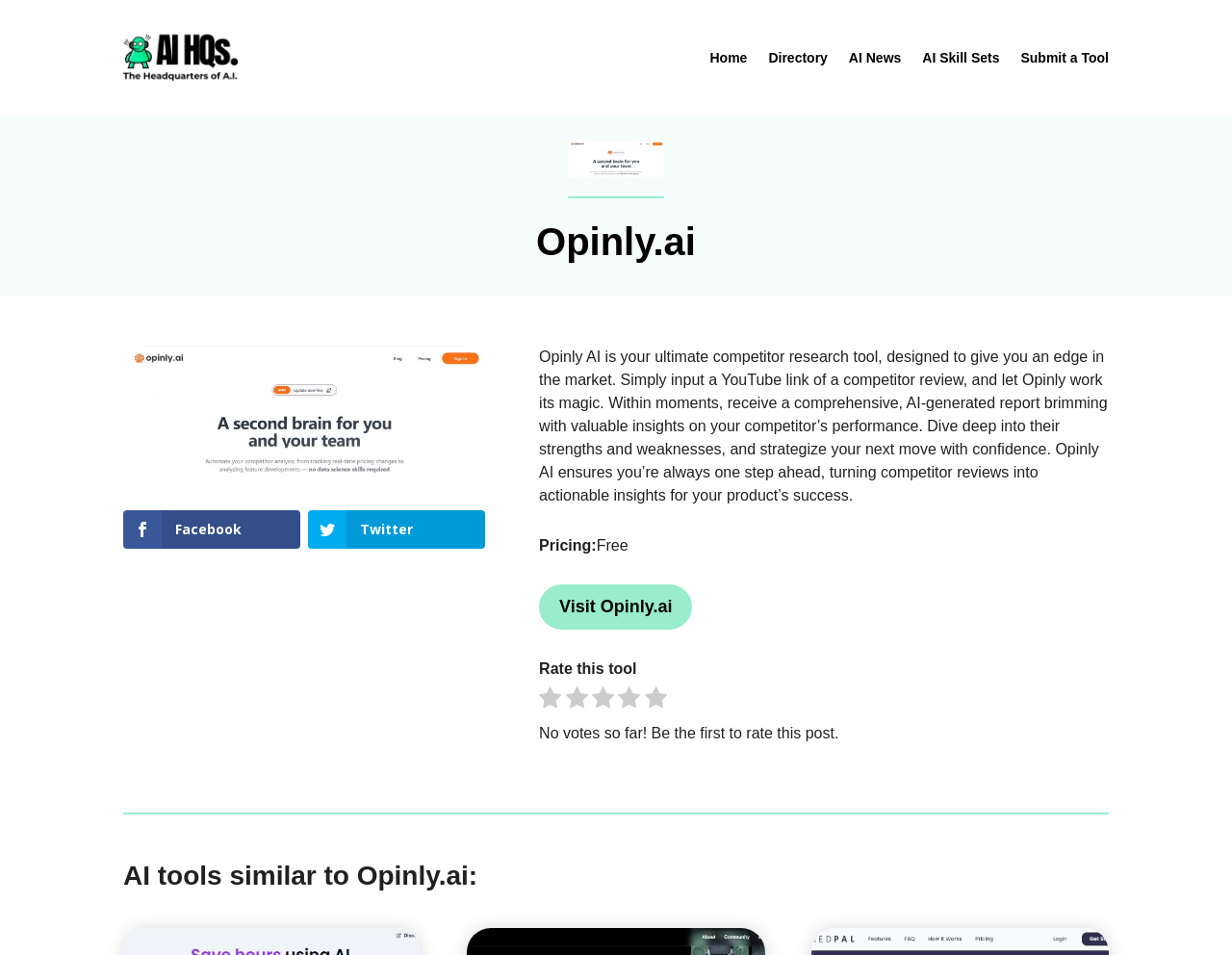Given the element description "noclip battlefield" in the screenshot, predict the bounding box coordinates of that UI element.

None